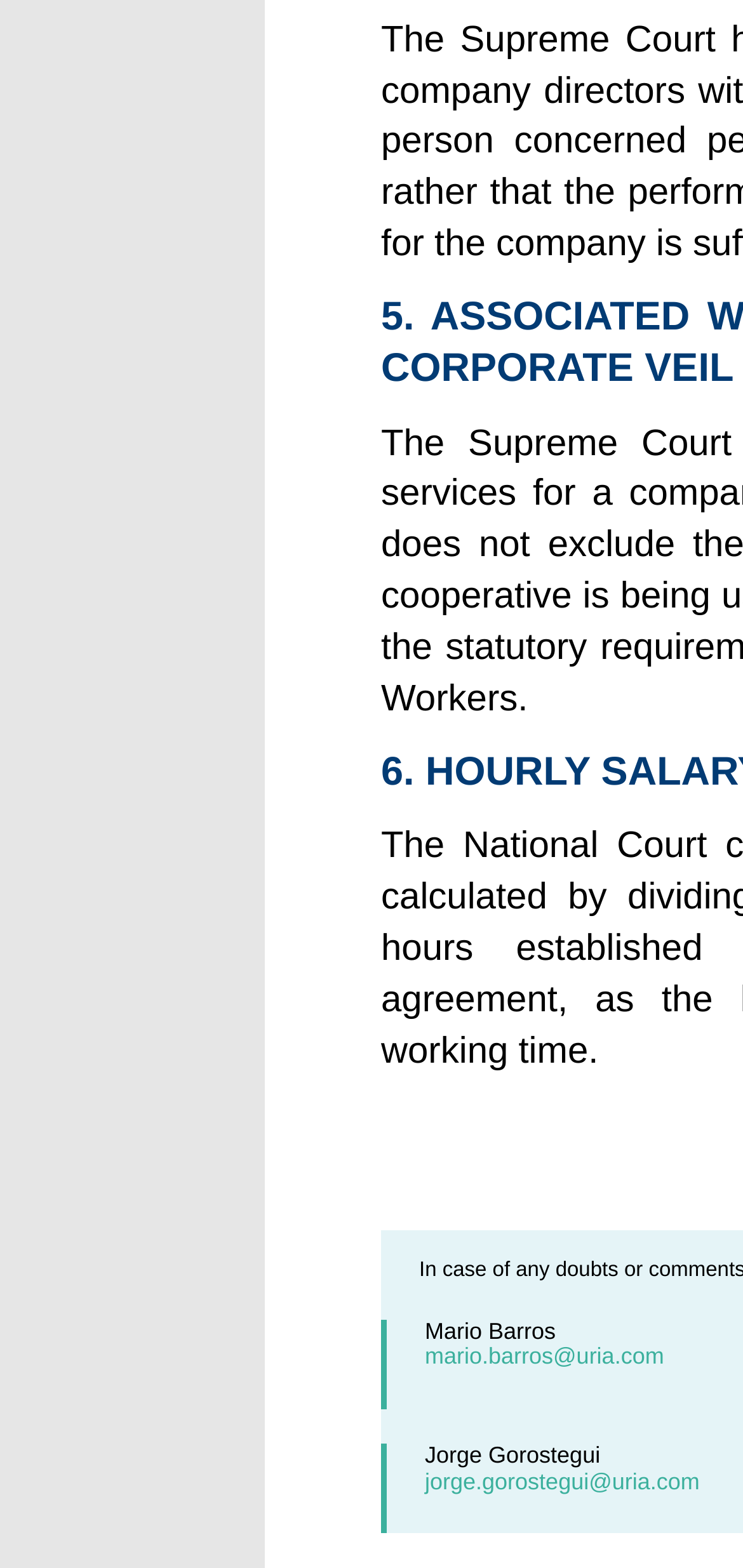Kindly respond to the following question with a single word or a brief phrase: 
How many email addresses are listed?

2